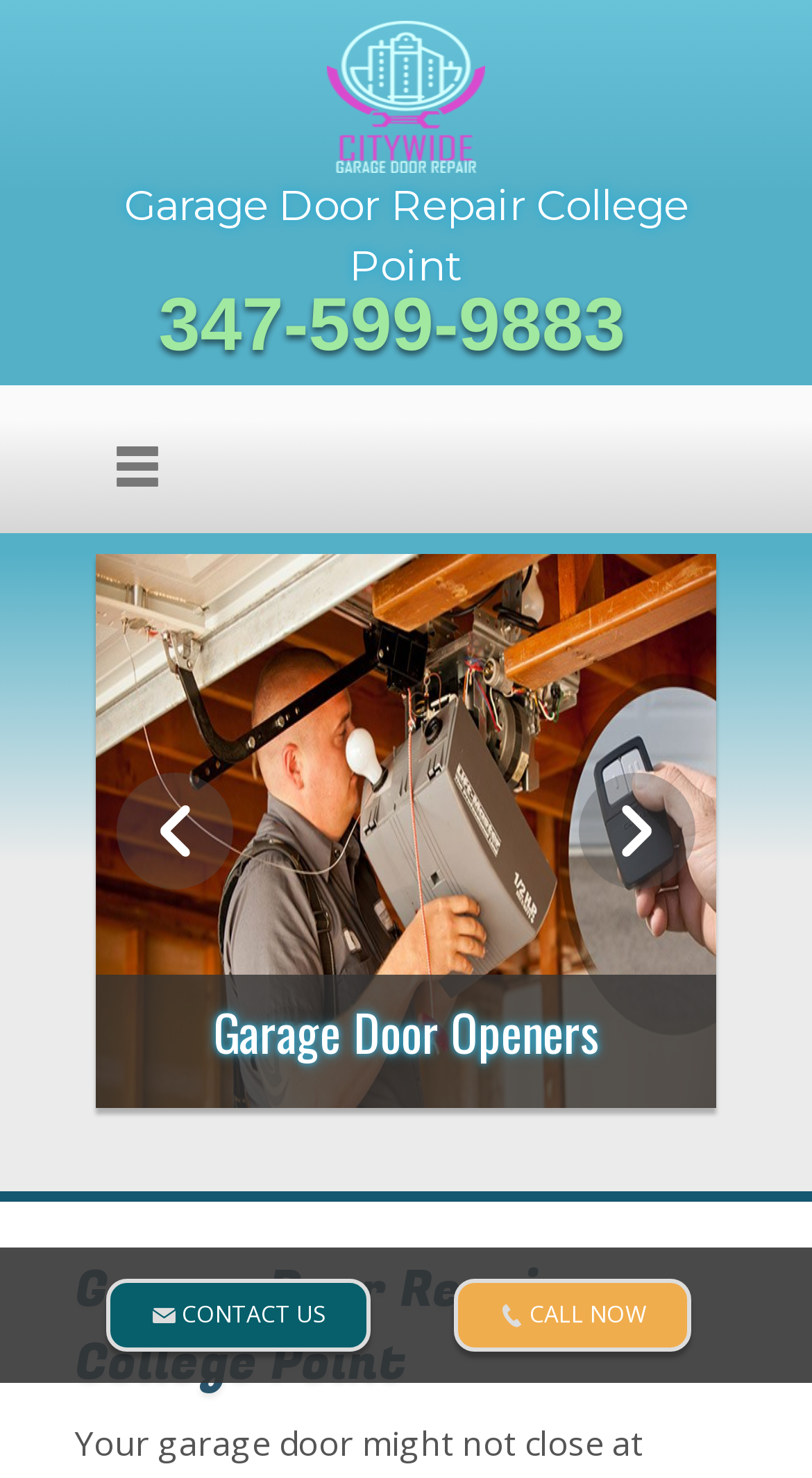Find the bounding box coordinates for the UI element whose description is: "347-599-9883". The coordinates should be four float numbers between 0 and 1, in the format [left, top, right, bottom].

[0.195, 0.191, 0.77, 0.249]